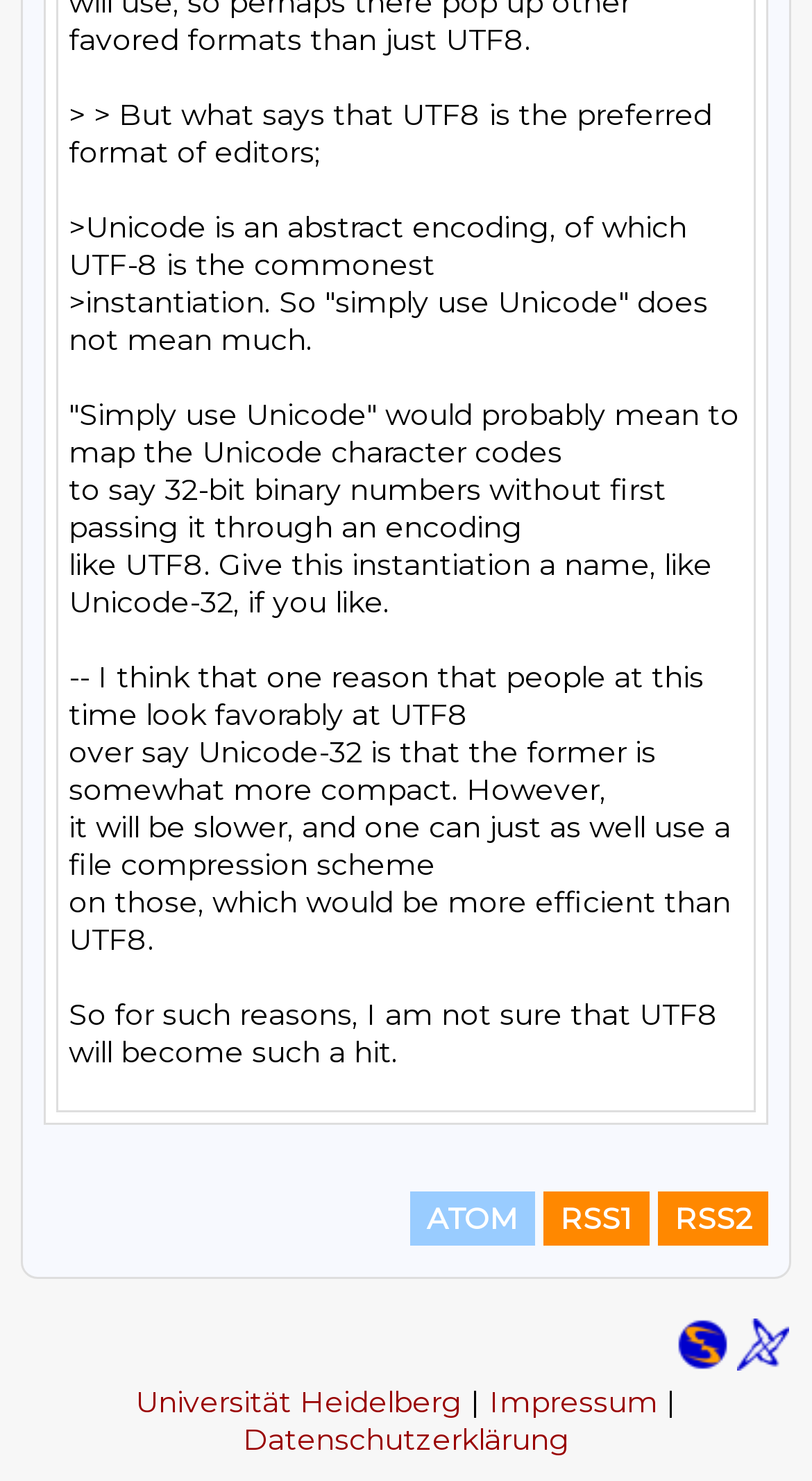Please answer the following question using a single word or phrase: 
How many rows are in the second table?

2